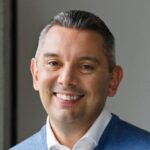What is the color of Mike Dargan's sweater?
Using the visual information, respond with a single word or phrase.

Blue